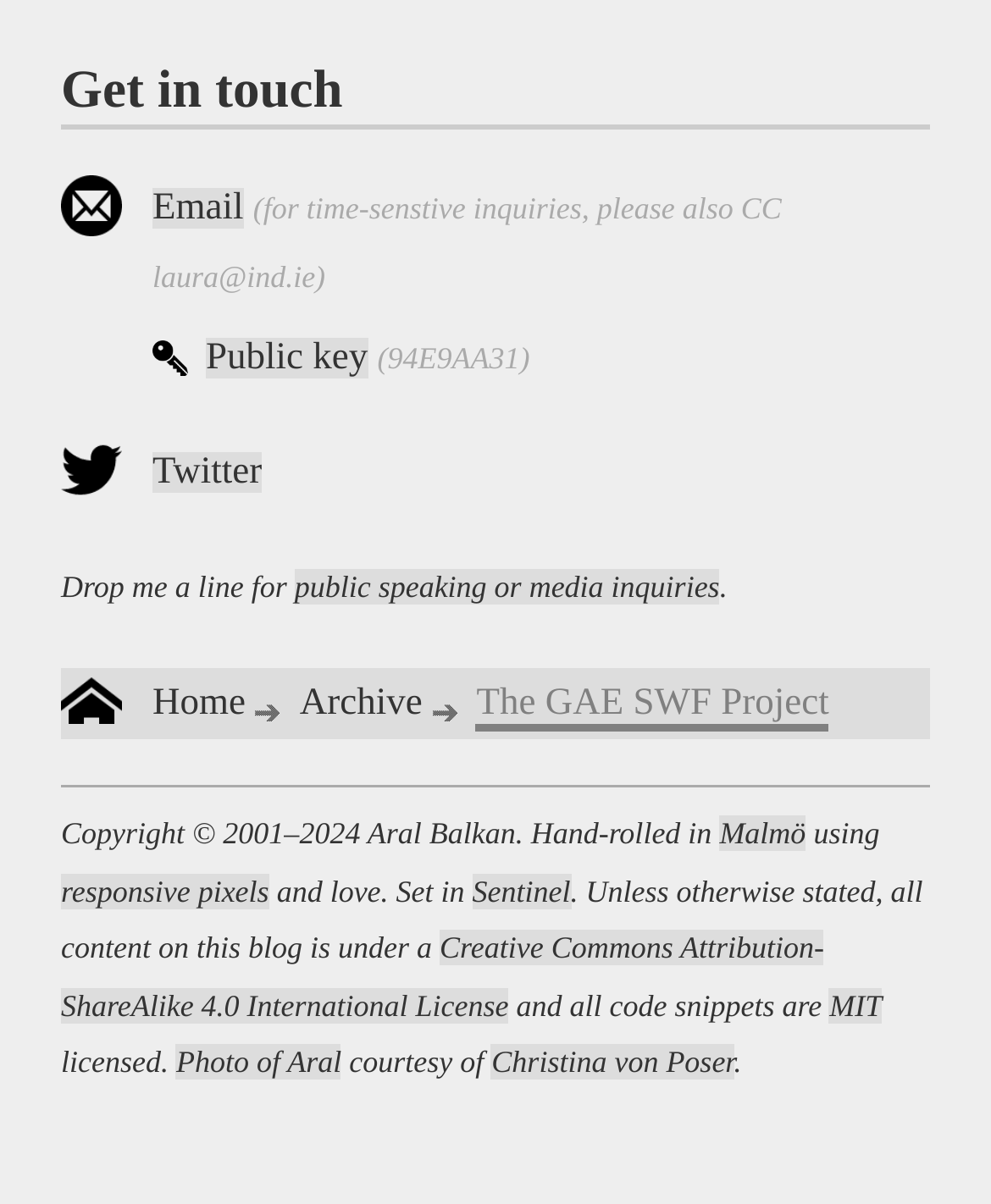Please identify the bounding box coordinates of the area that needs to be clicked to follow this instruction: "View public key".

[0.208, 0.28, 0.371, 0.314]